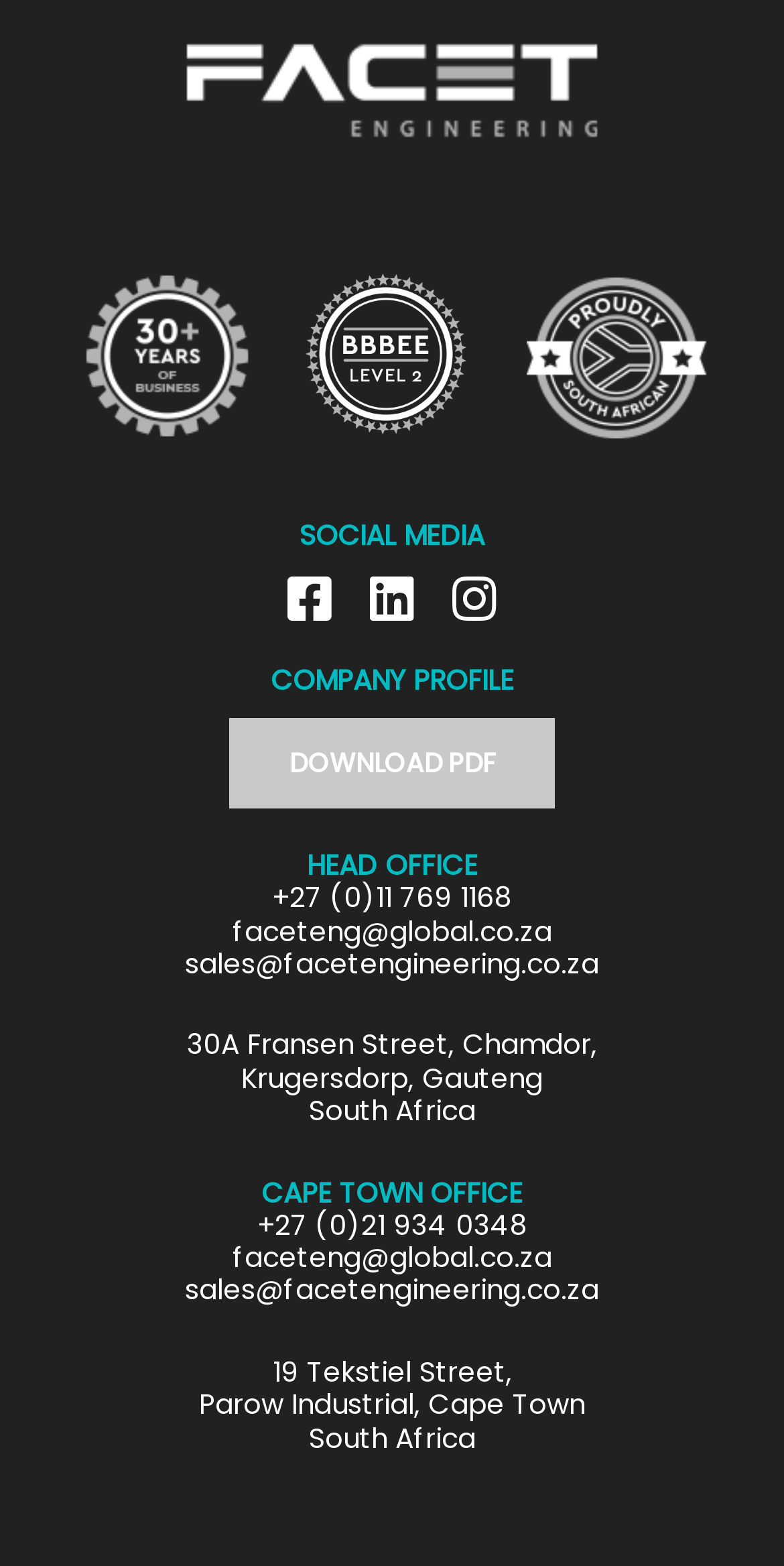Refer to the image and provide an in-depth answer to the question: 
What is the phone number of the Cape Town office?

I found the answer by looking at the 'CAPE TOWN OFFICE' section, where the phone number is listed.